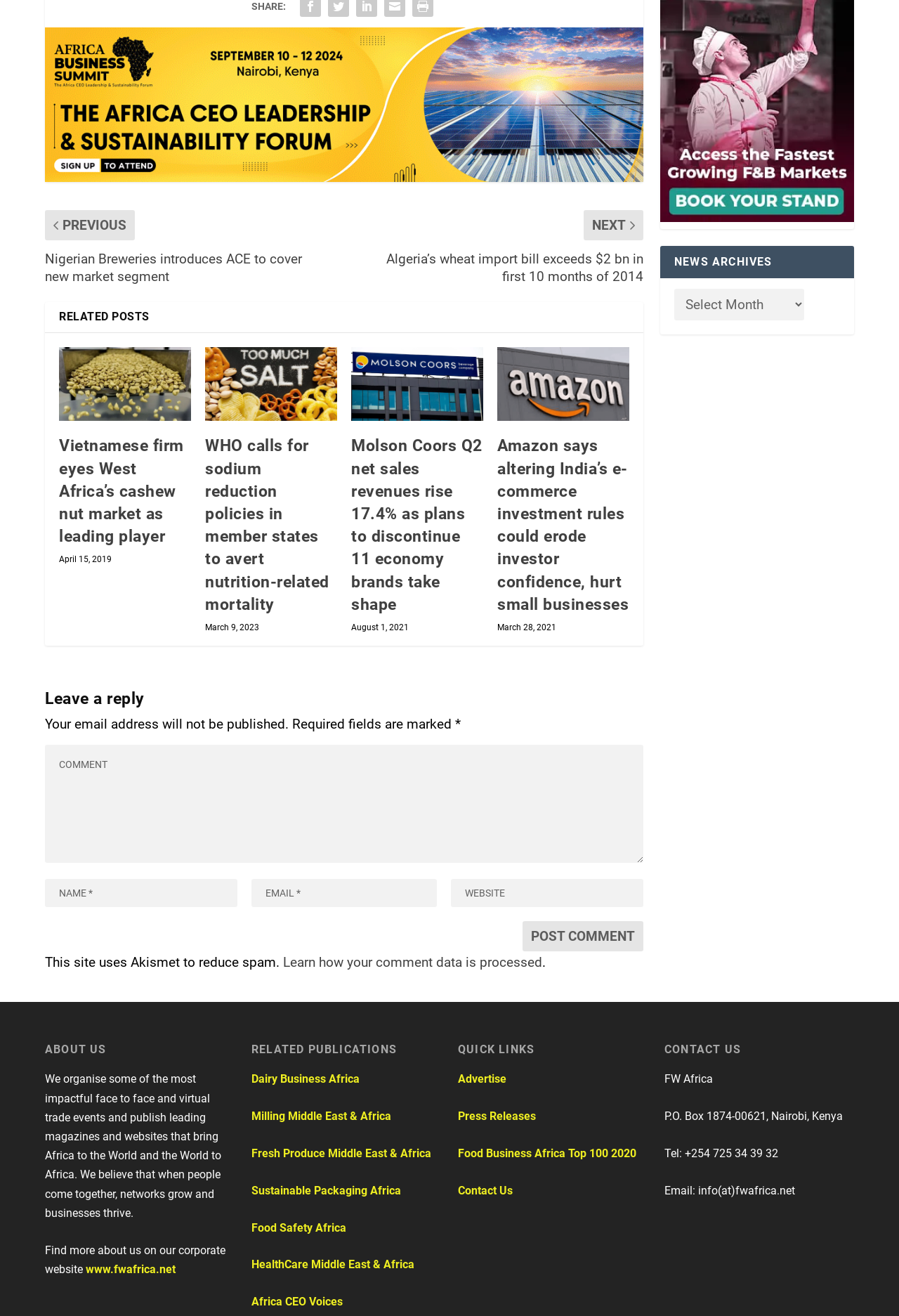What is the name of the company that organizes trade events and publishes magazines and websites?
Answer the question based on the image using a single word or a brief phrase.

FW Africa